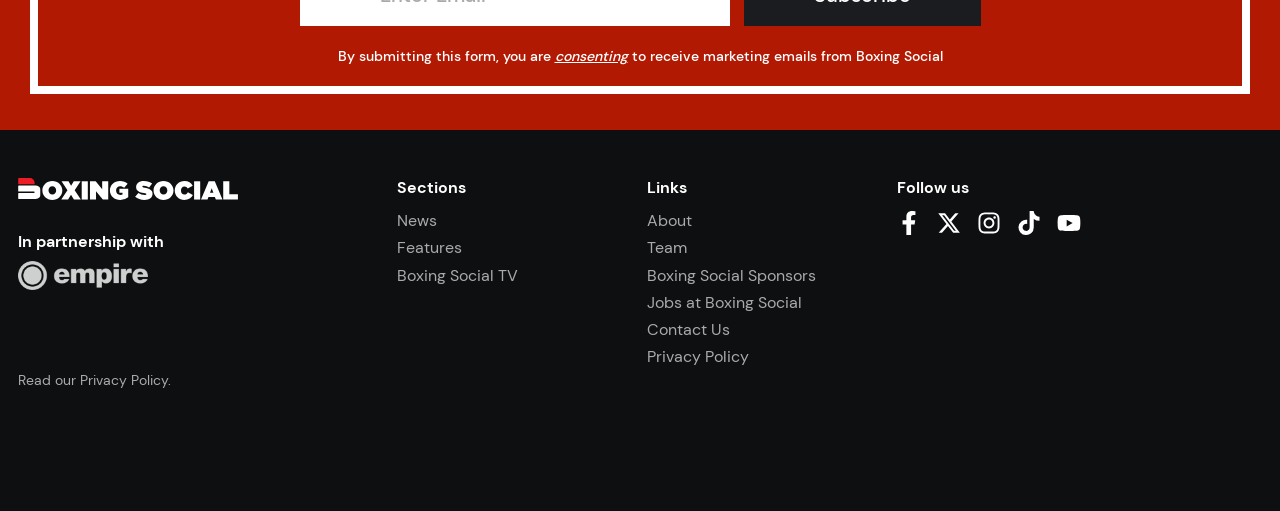What are the sections available on the website?
Look at the image and answer the question with a single word or phrase.

News, Features, Boxing Social TV